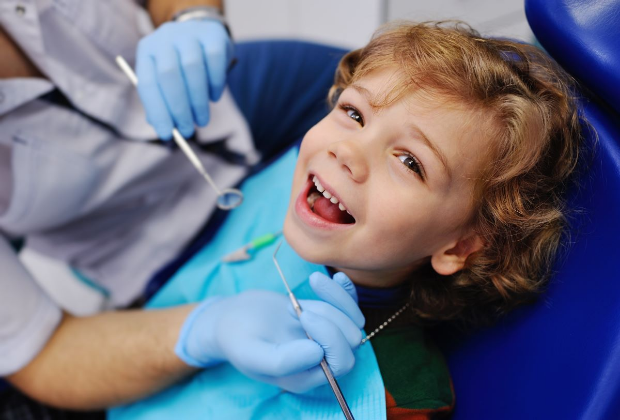Please give a succinct answer using a single word or phrase:
What is the atmosphere in the dental clinic like?

Inviting and reassuring